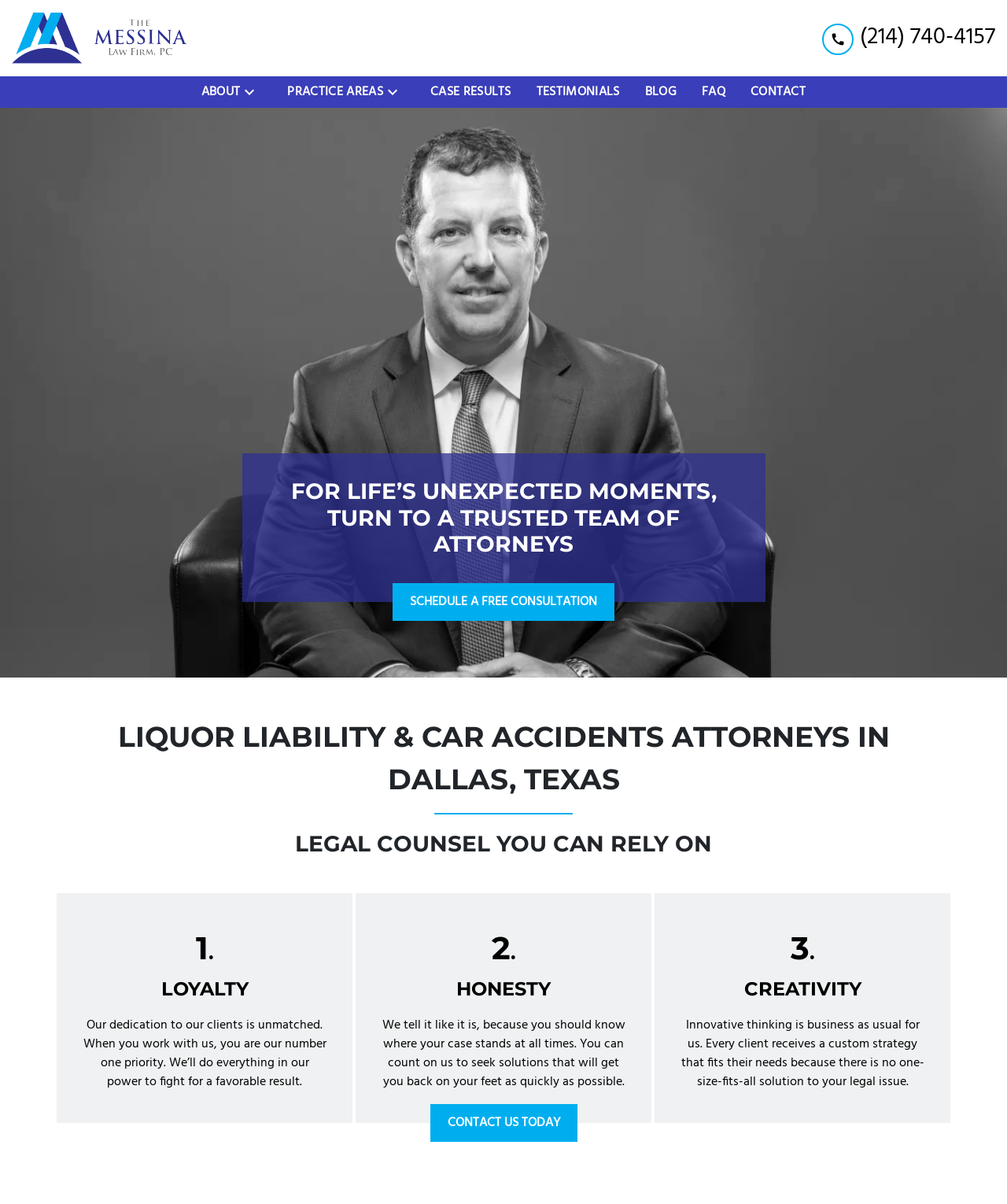Determine the bounding box coordinates of the clickable region to execute the instruction: "view about page". The coordinates should be four float numbers between 0 and 1, denoted as [left, top, right, bottom].

[0.194, 0.063, 0.239, 0.09]